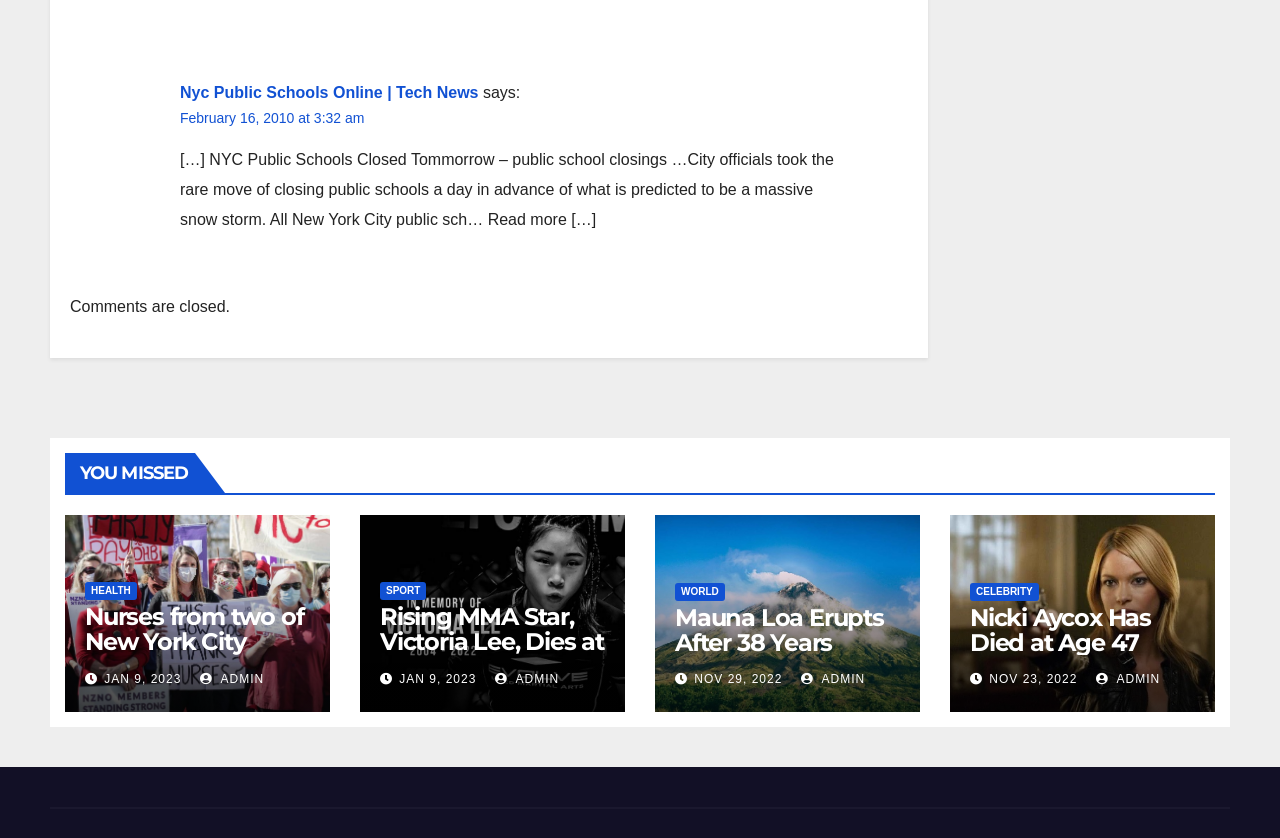Provide a brief response using a word or short phrase to this question:
What is the category of the article 'Rising MMA Star, Victoria Lee, Dies at 18'?

SPORT